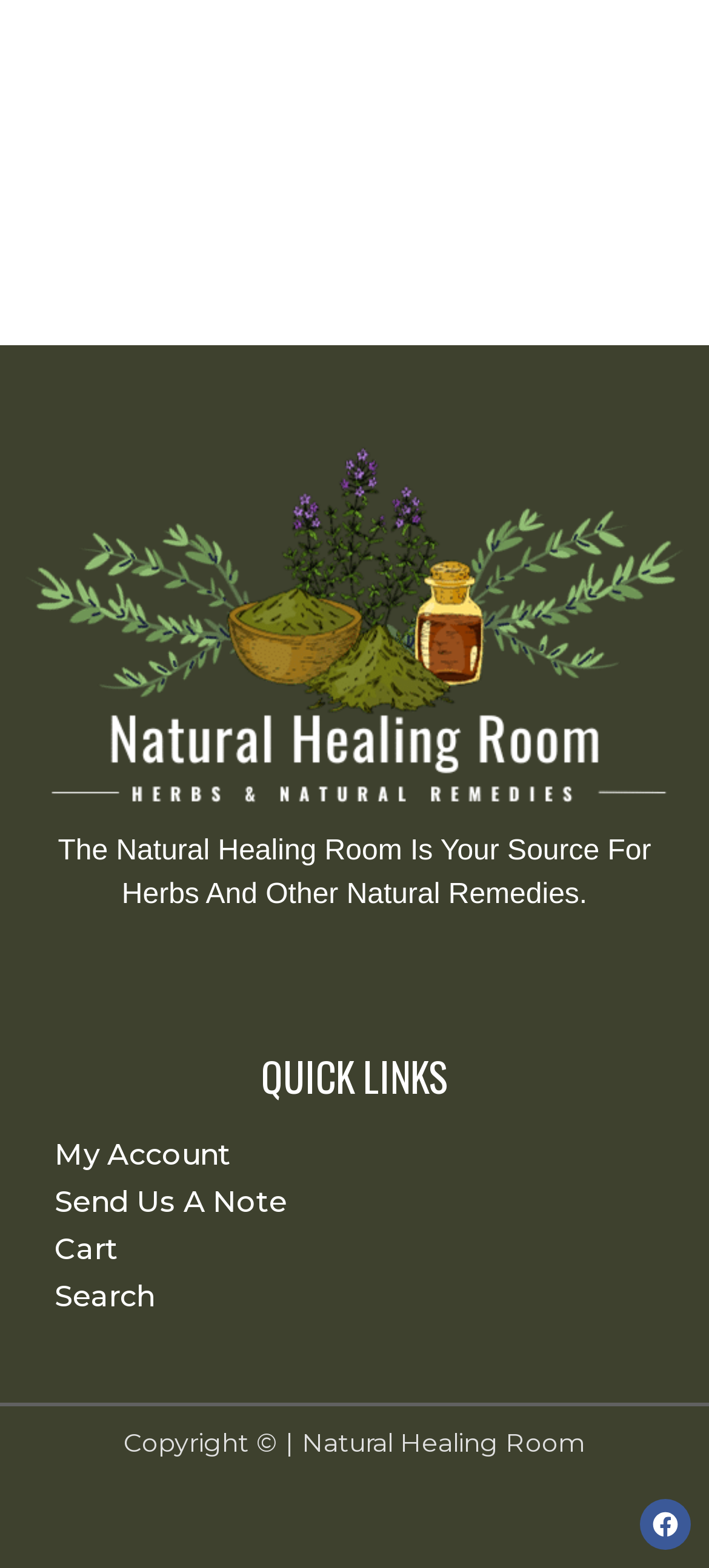How many quick links are available?
Look at the screenshot and respond with a single word or phrase.

4